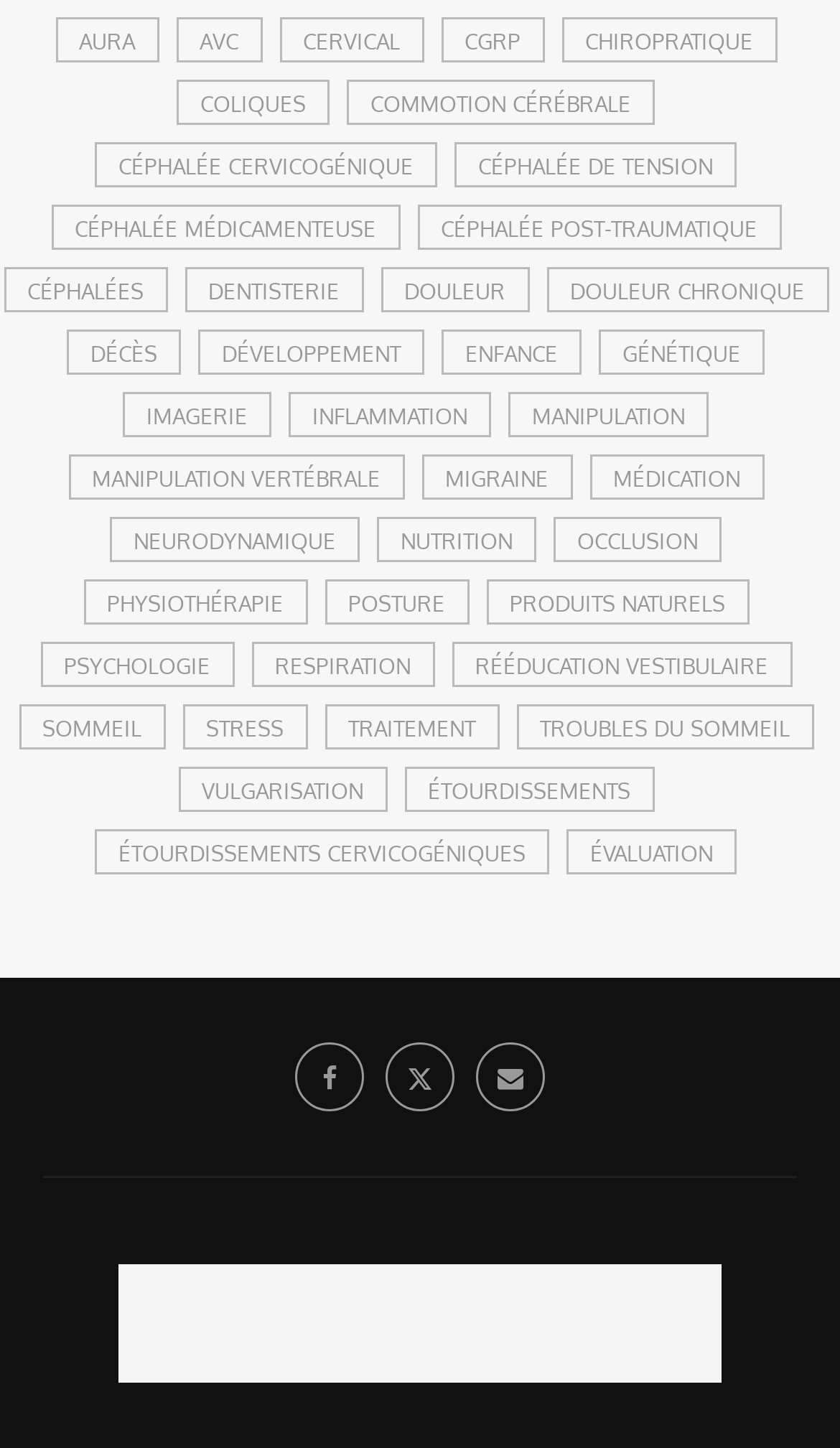Highlight the bounding box coordinates of the region I should click on to meet the following instruction: "learn about cephalée cervicogénique".

[0.113, 0.099, 0.521, 0.13]